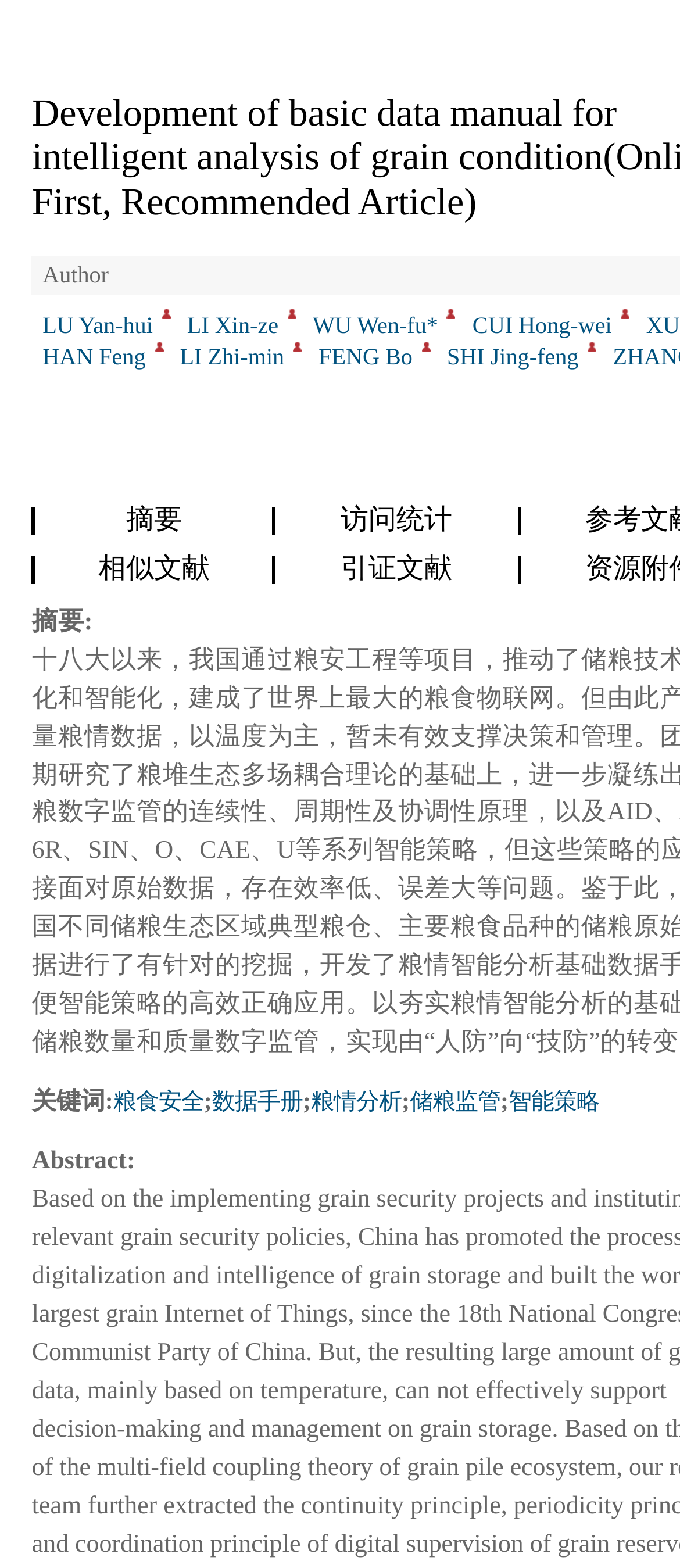Identify the bounding box of the UI element that matches this description: "WU Wen-fu*".

[0.444, 0.198, 0.644, 0.218]